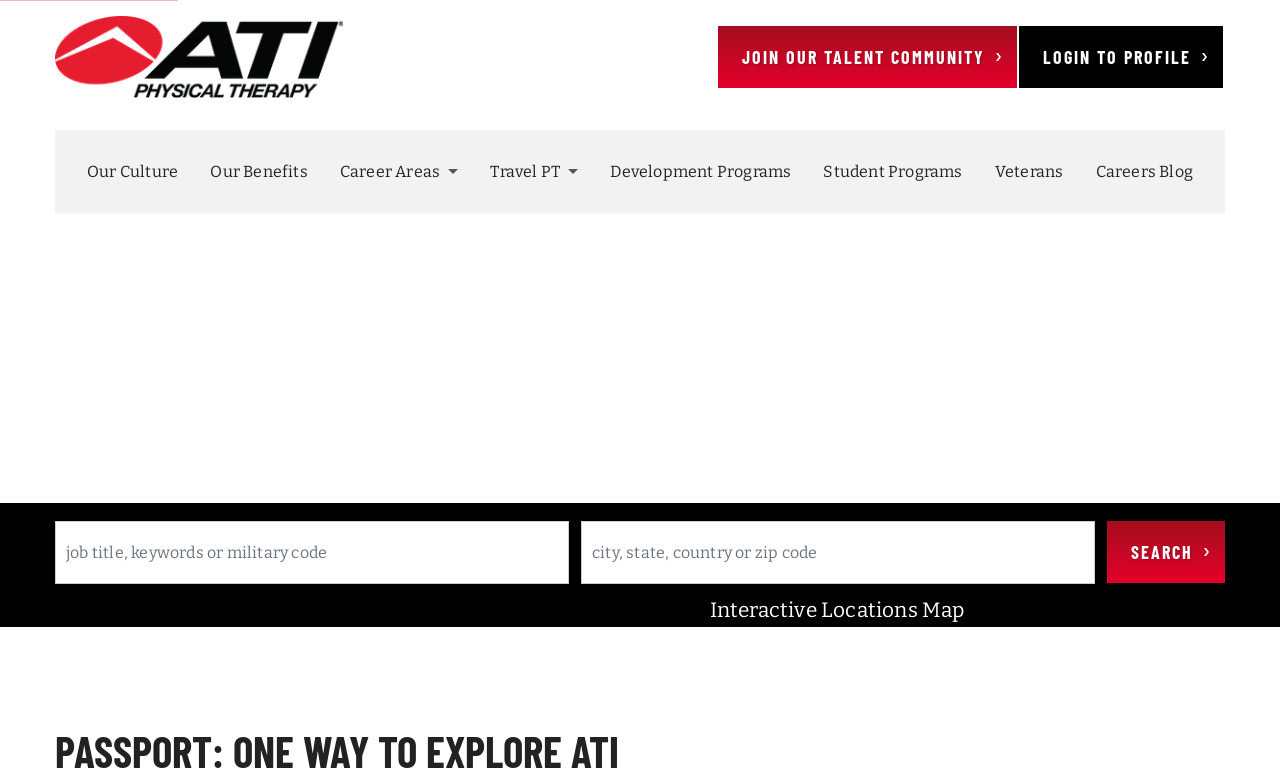Please locate the bounding box coordinates of the element that should be clicked to complete the given instruction: "View interactive locations map".

[0.554, 0.776, 0.754, 0.809]